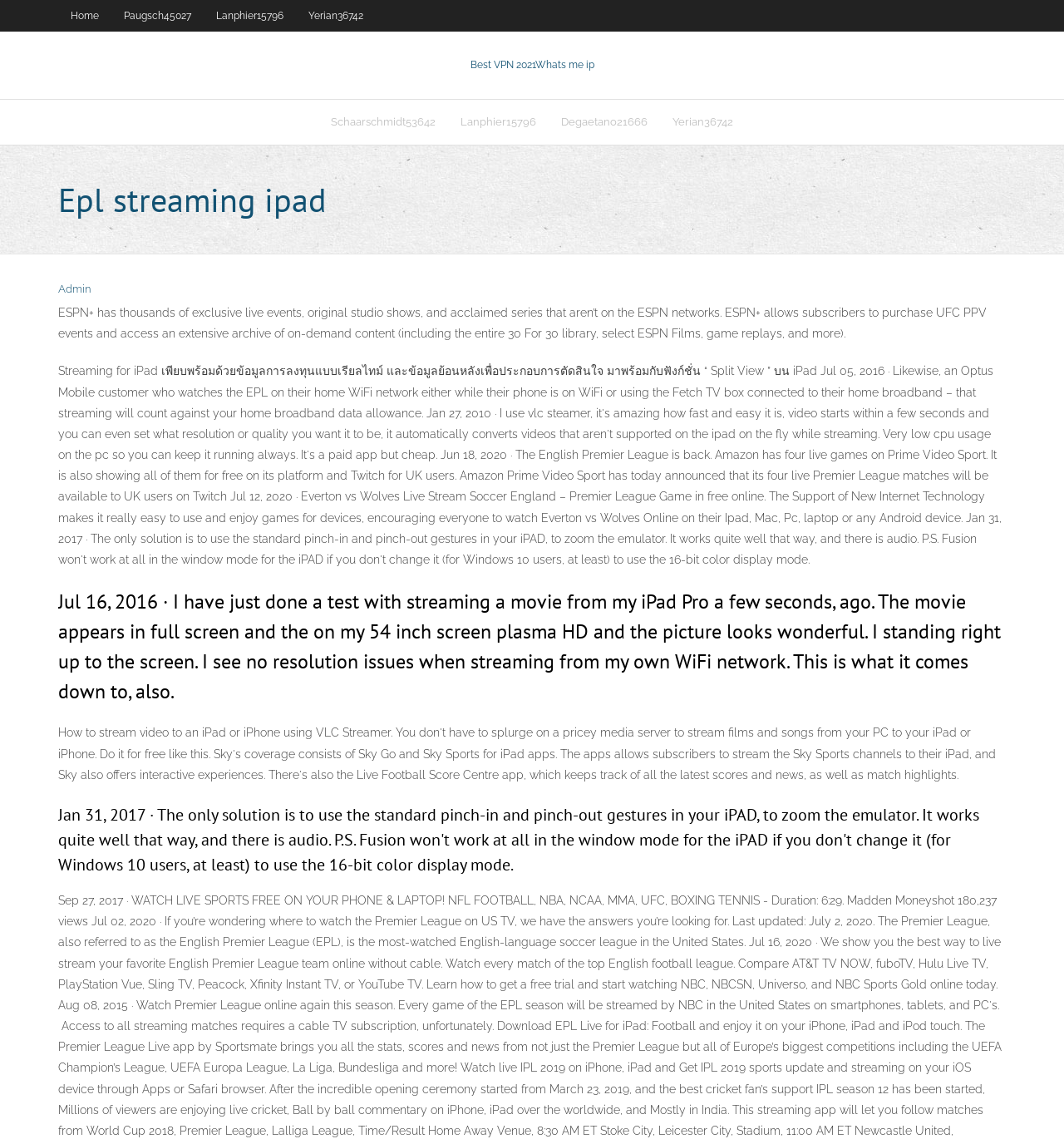Find the bounding box coordinates of the element's region that should be clicked in order to follow the given instruction: "Click on Home". The coordinates should consist of four float numbers between 0 and 1, i.e., [left, top, right, bottom].

[0.055, 0.0, 0.105, 0.027]